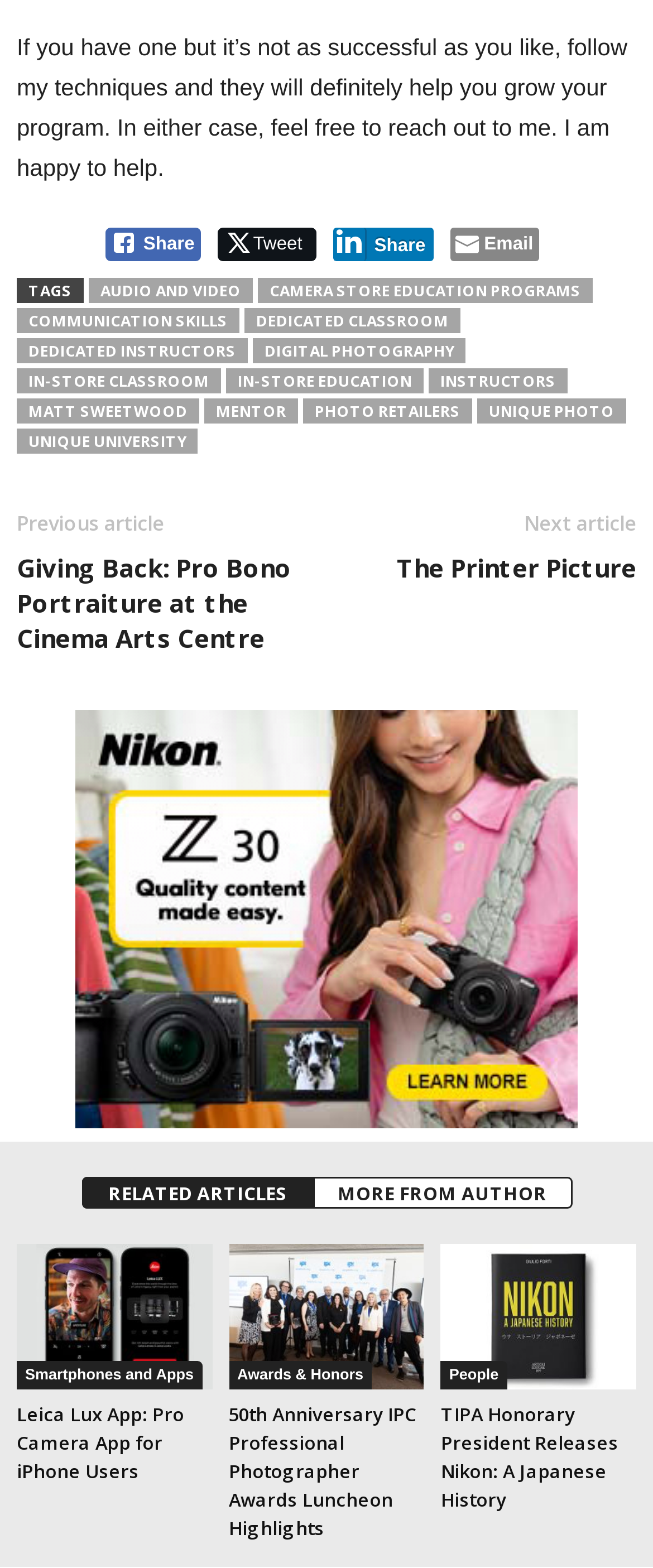Specify the bounding box coordinates for the region that must be clicked to perform the given instruction: "Read the article 'Giving Back: Pro Bono Portraiture at the Cinema Arts Centre'".

[0.026, 0.351, 0.474, 0.418]